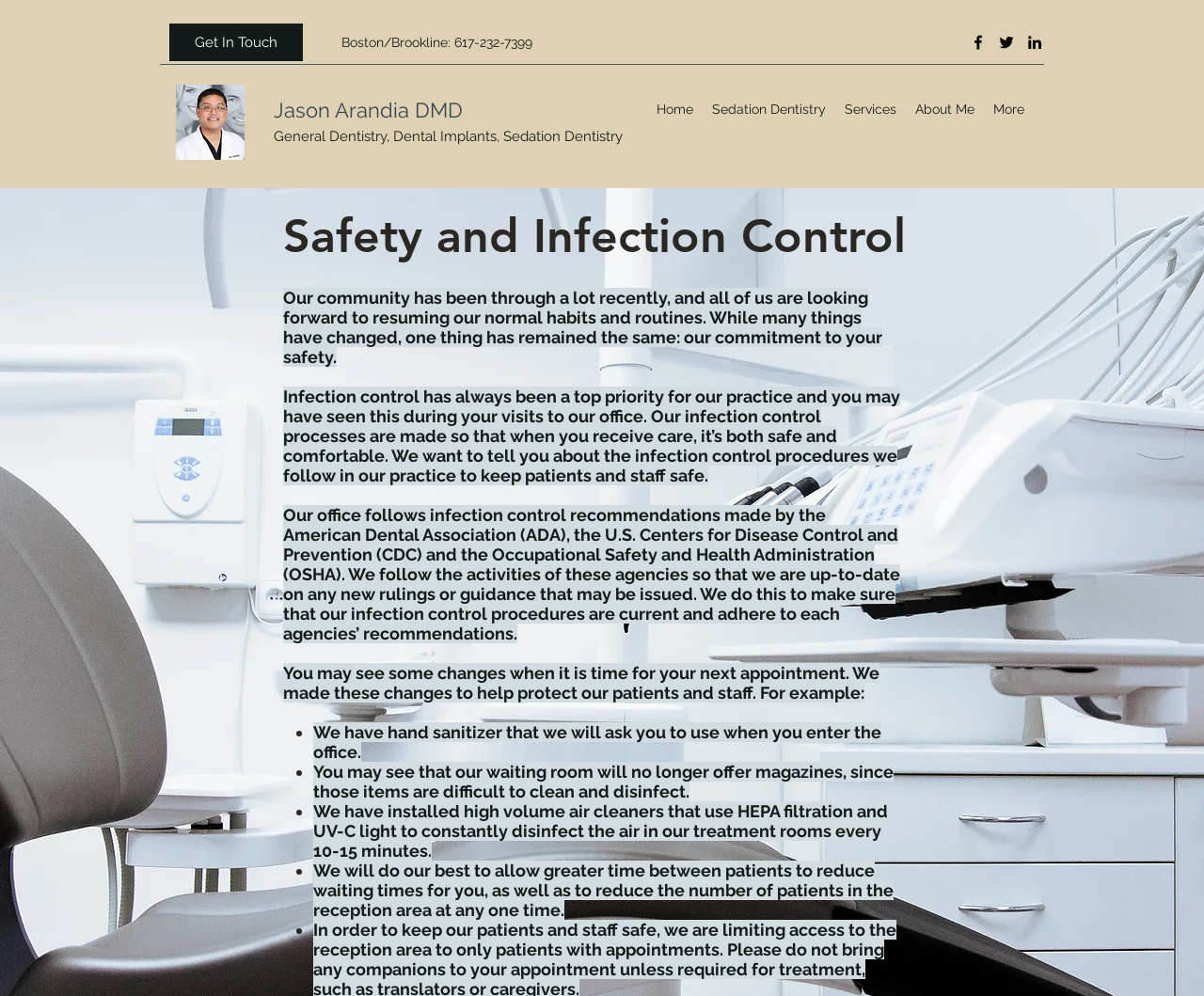Kindly provide the bounding box coordinates of the section you need to click on to fulfill the given instruction: "view Reverend Jameel Wesley's profile".

None